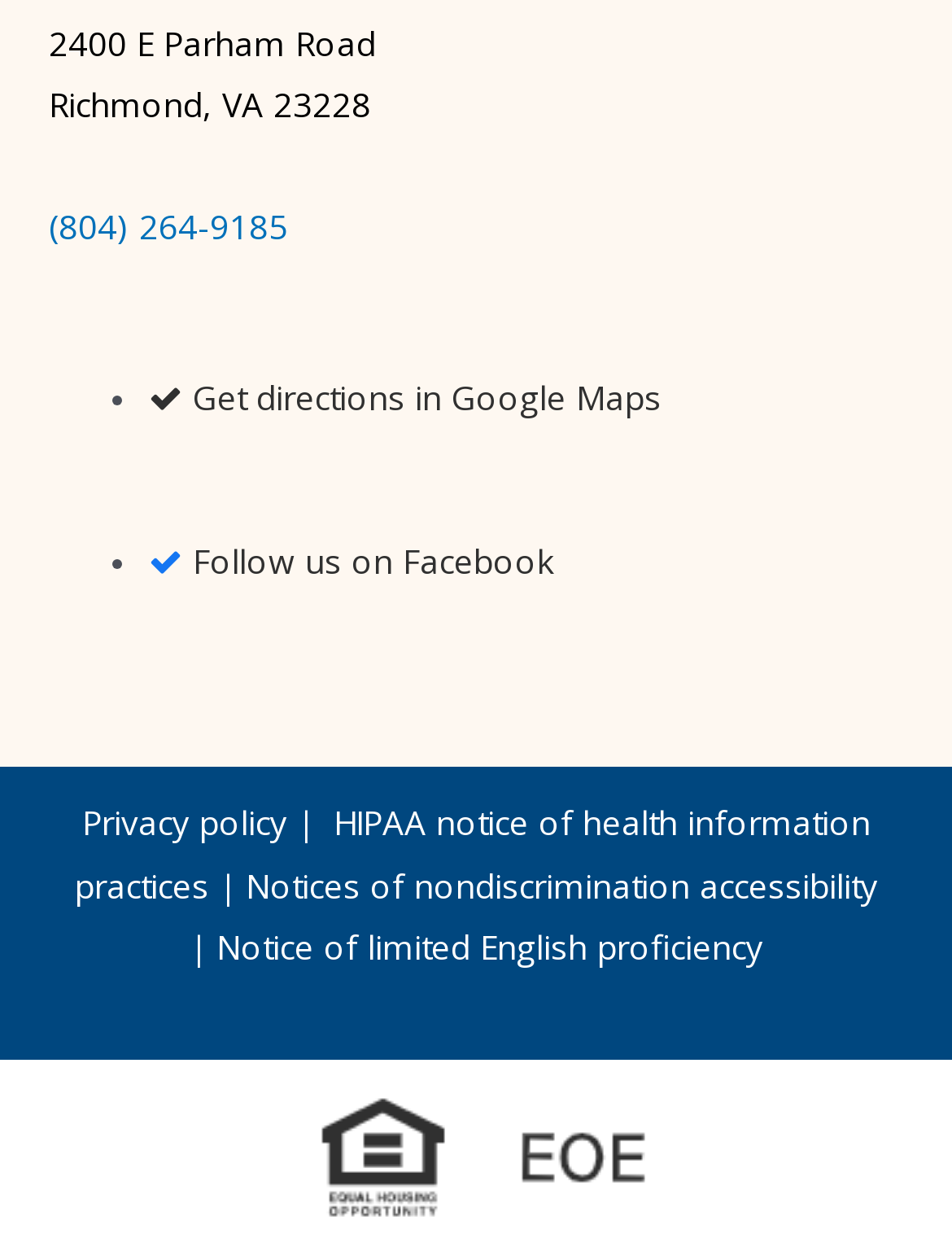Using details from the image, please answer the following question comprehensively:
How many links are there to social media or map directions?

There are two links, one to 'Get directions in Google Maps' and another to 'Follow us on Facebook', which can be found below the address and phone number.